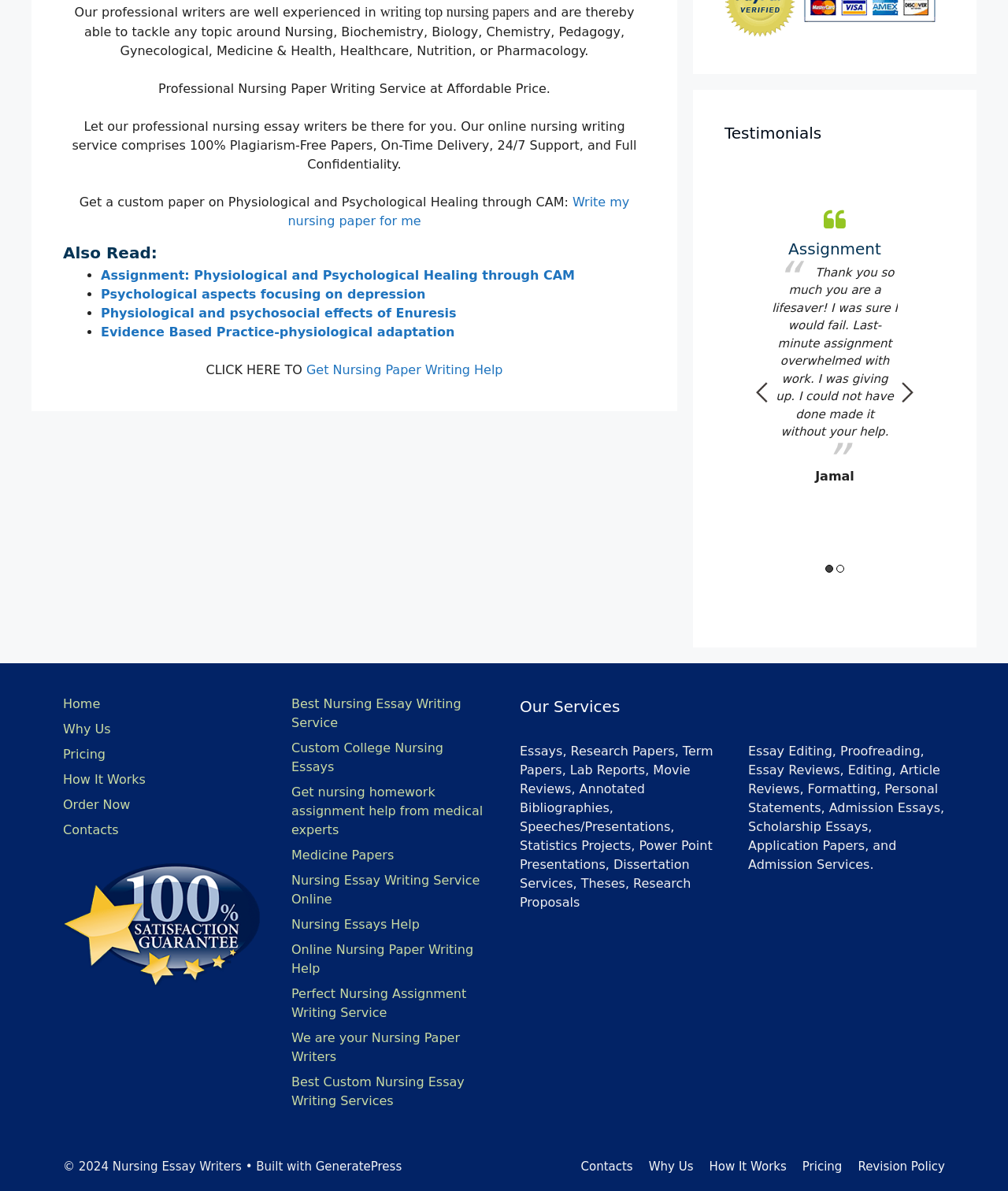What is the payment method mentioned on the webpage?
Based on the image, give a concise answer in the form of a single word or short phrase.

PayPal